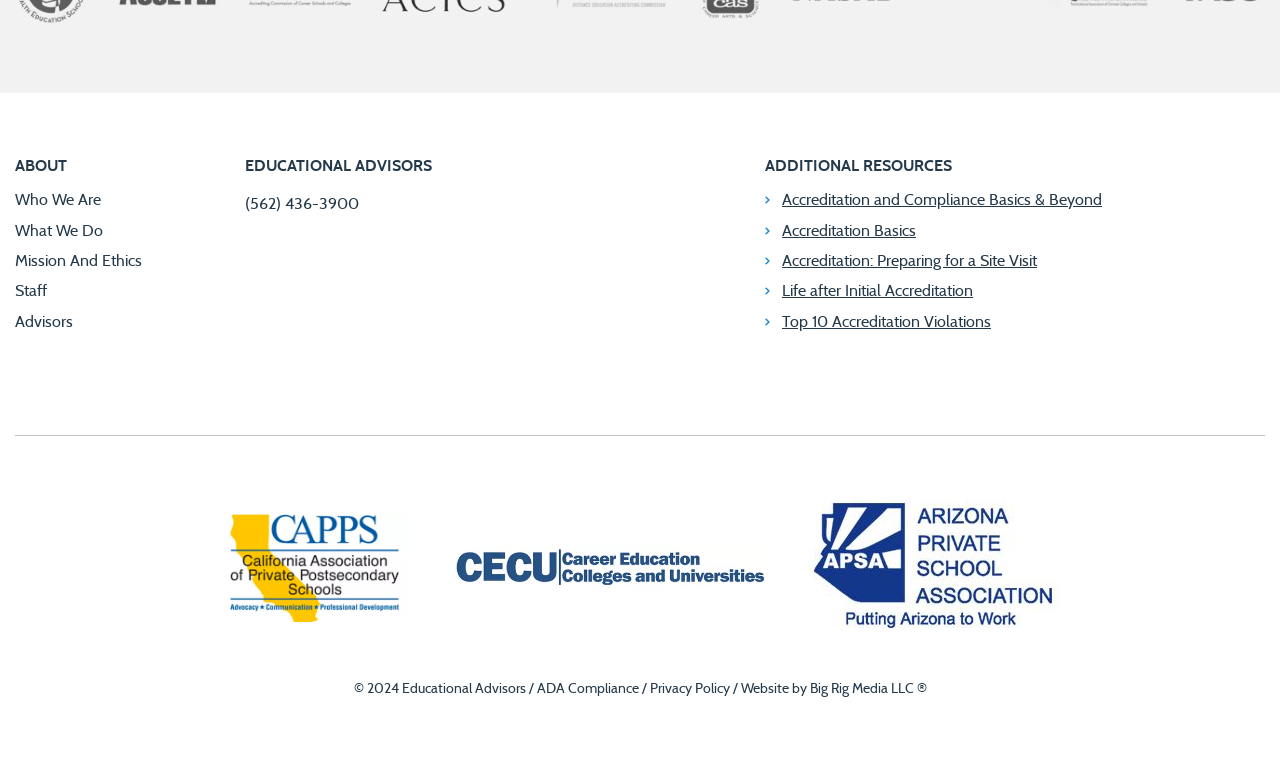What is the name of the organization at the bottom left?
Provide an in-depth and detailed answer to the question.

I looked at the bottom left section of the webpage and found the name of the organization, which is 'California Association of Private Postsecondary Schools', accompanied by an image.